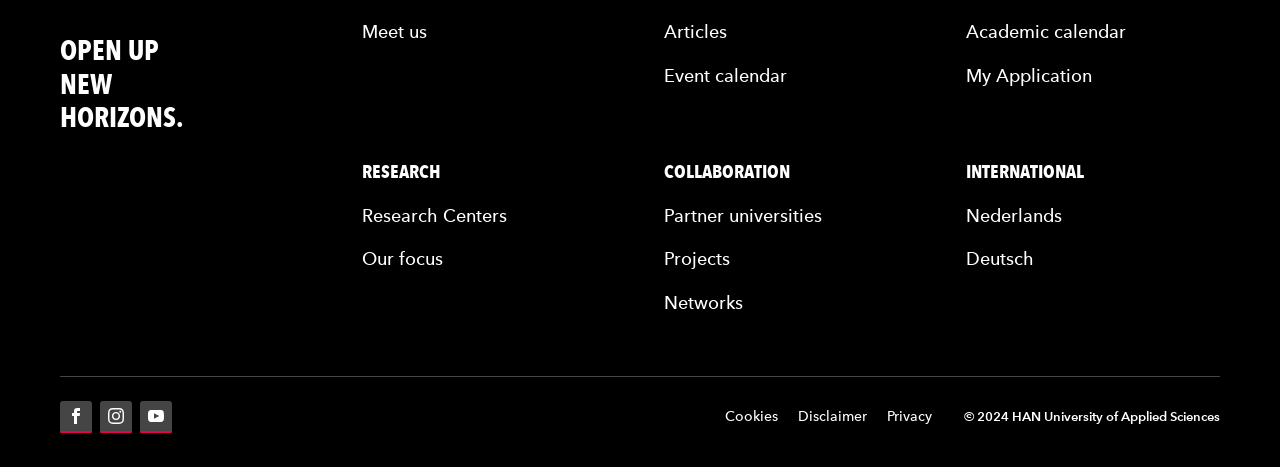Please examine the image and provide a detailed answer to the question: What languages can the website be translated to?

I found the language options on the right side of the webpage, where it says 'INTERNATIONAL' and provides links to translate the website to Nederlands and Deutsch.